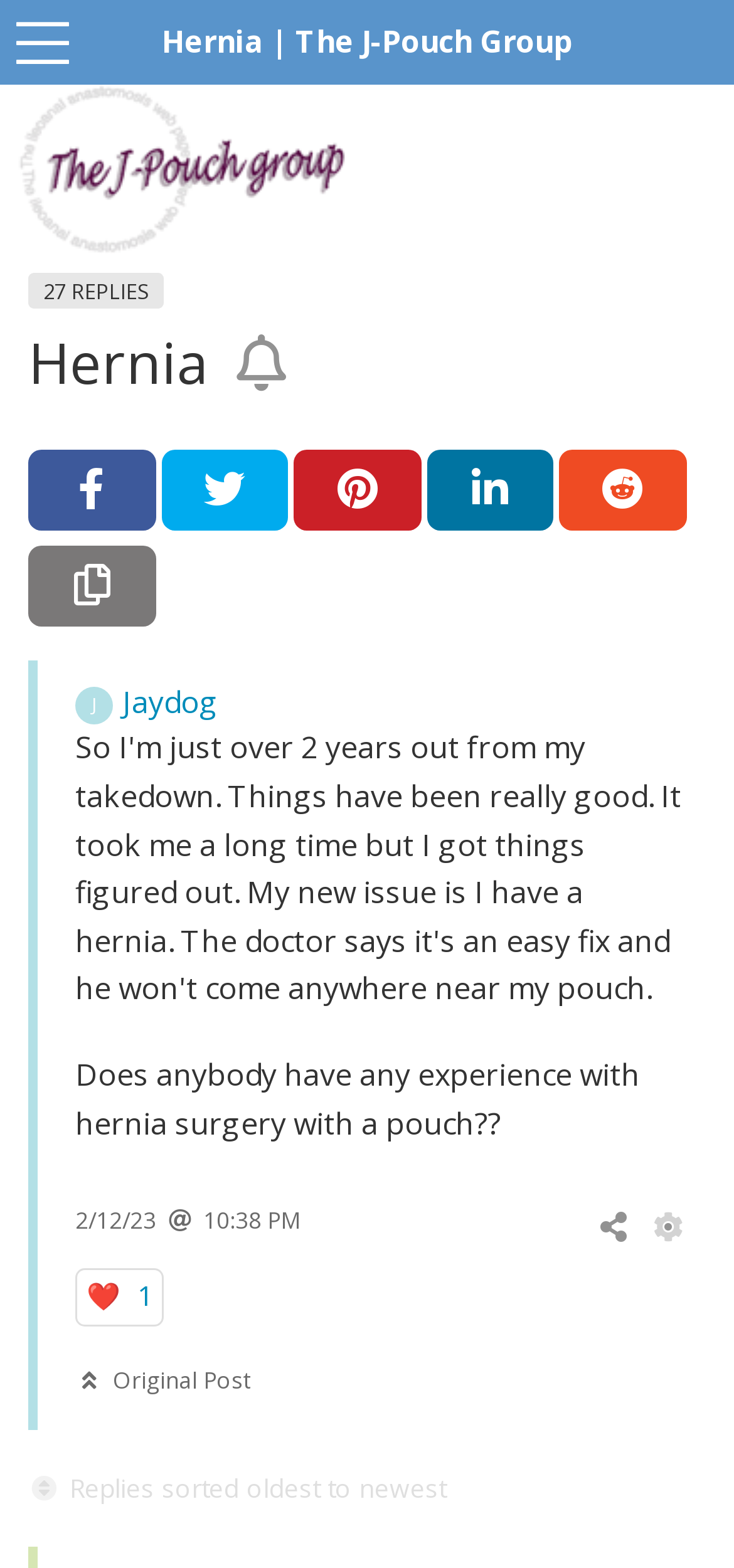Determine the bounding box coordinates for the area you should click to complete the following instruction: "Follow the topic".

[0.308, 0.207, 0.404, 0.256]